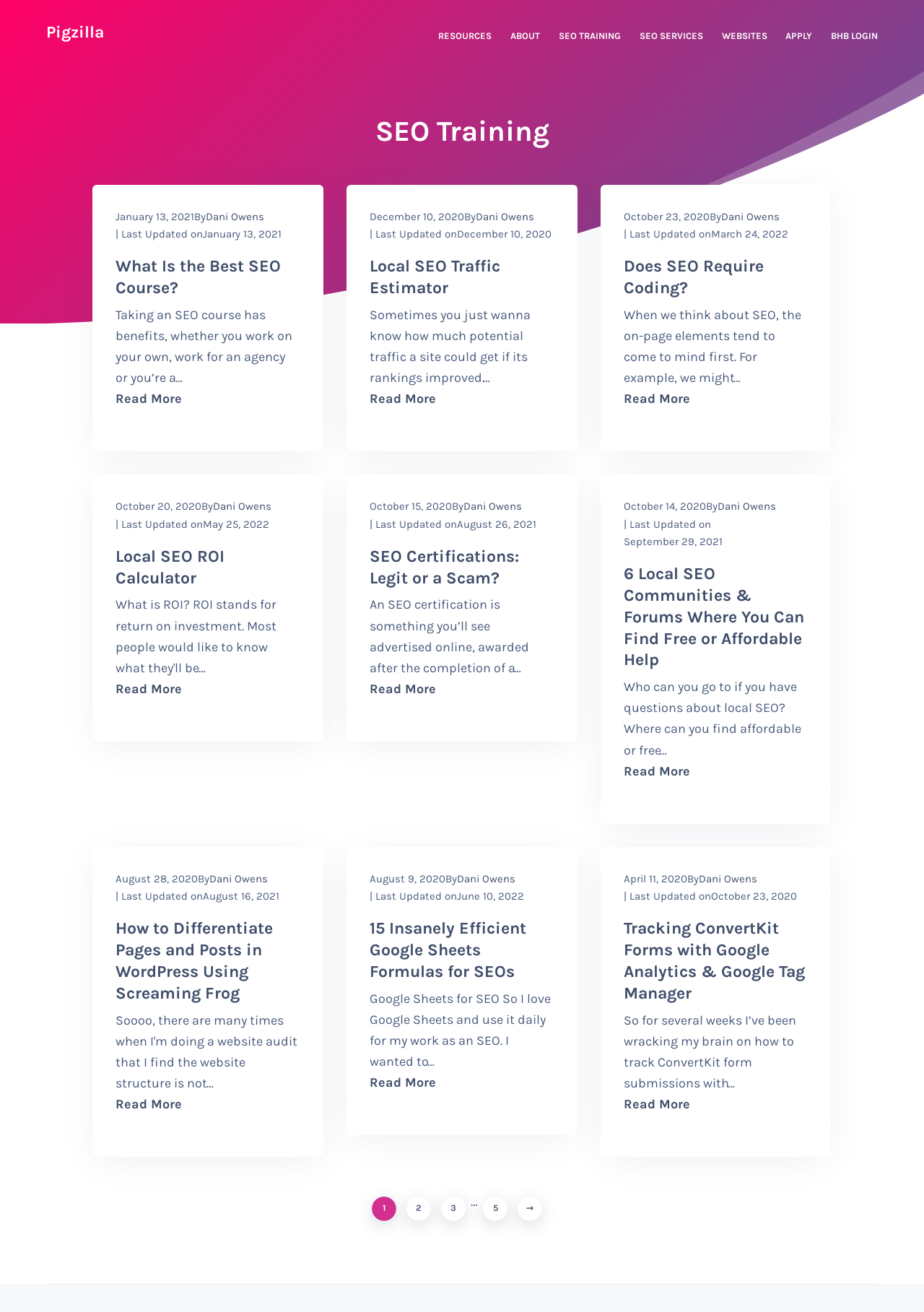Deliver a detailed narrative of the webpage's visual and textual elements.

The webpage is about SEO training articles and services provided by Pigzilla. At the top, there is a navigation menu with links to "RESOURCES", "ABOUT", "SEO TRAINING", "SEO SERVICES", "WEBSITES", "APPLY", and "BHB LOGIN". Below the navigation menu, there is a heading "SEO Training" followed by a main content section.

In the main content section, there are three articles listed. The first article is titled "What Is the Best SEO Course?" and has a publication date of January 13, 2021. The article has a brief summary and a "Read More" link. The second article is titled "Local SEO Traffic Estimator" and has a publication date of December 10, 2020. The article also has a brief summary and a "Read More" link. The third article is titled "Does SEO Require Coding?" and has a publication date of October 23, 2020. The article has a brief summary and a "Read More" link.

Below these three articles, there is another article titled "Local SEO ROI Calculator" with a publication date of October 20, 2020. This article also has a brief summary and a "Read More" link.

On the top-right side of the page, there is a link to "Pigzilla" and a static text "Local SEO Training & Services".